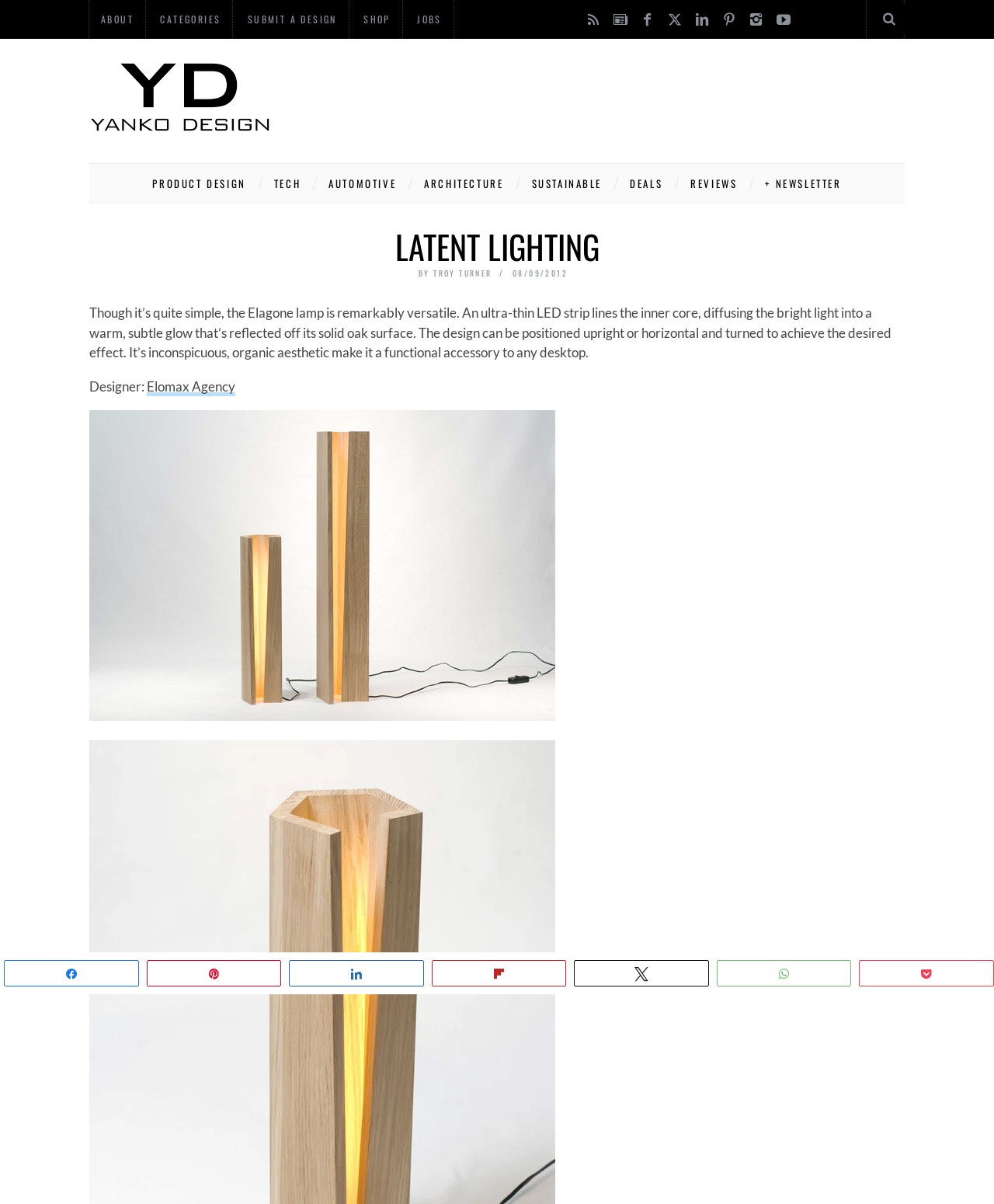Answer the question using only one word or a concise phrase: What is the agency of the designer?

Elomax Agency